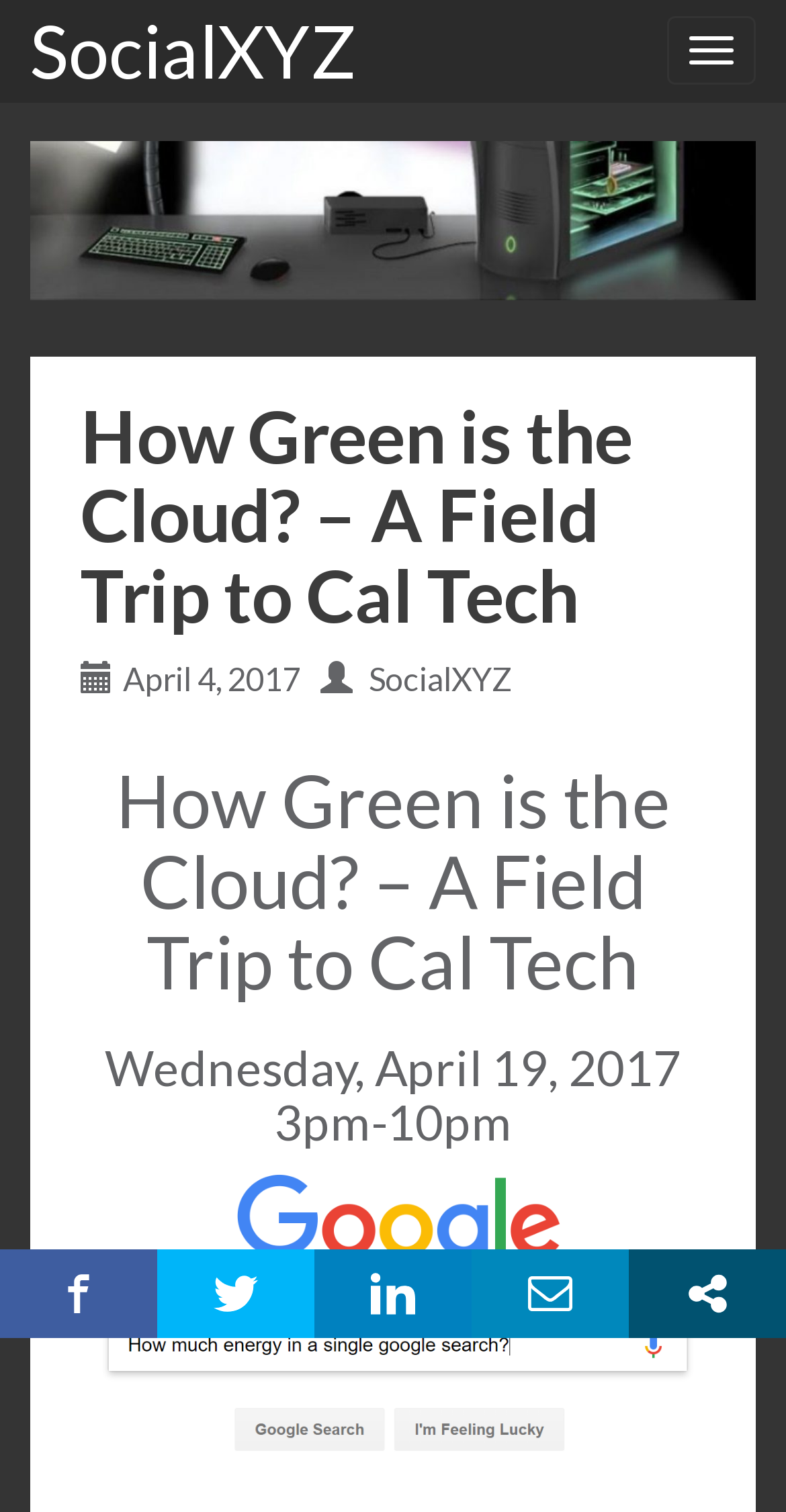What is the name of the search engine mentioned on the webpage?
Please use the image to provide an in-depth answer to the question.

I discovered this answer by looking at the link element that says 'googlesearch'. This suggests that the webpage is referencing a search engine called googlesearch.